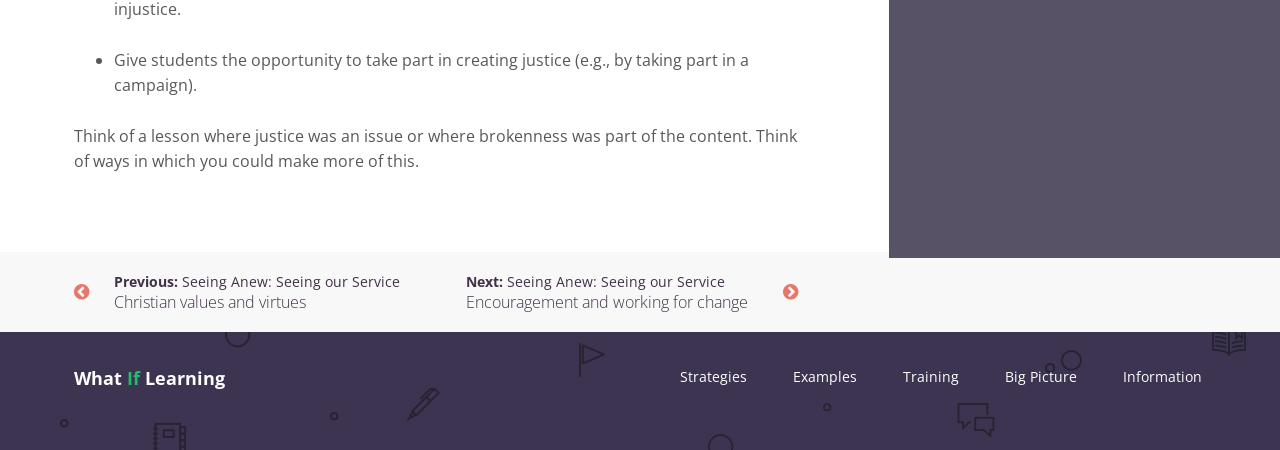Using the provided element description "What If Learning", determine the bounding box coordinates of the UI element.

[0.058, 0.8, 0.176, 0.88]